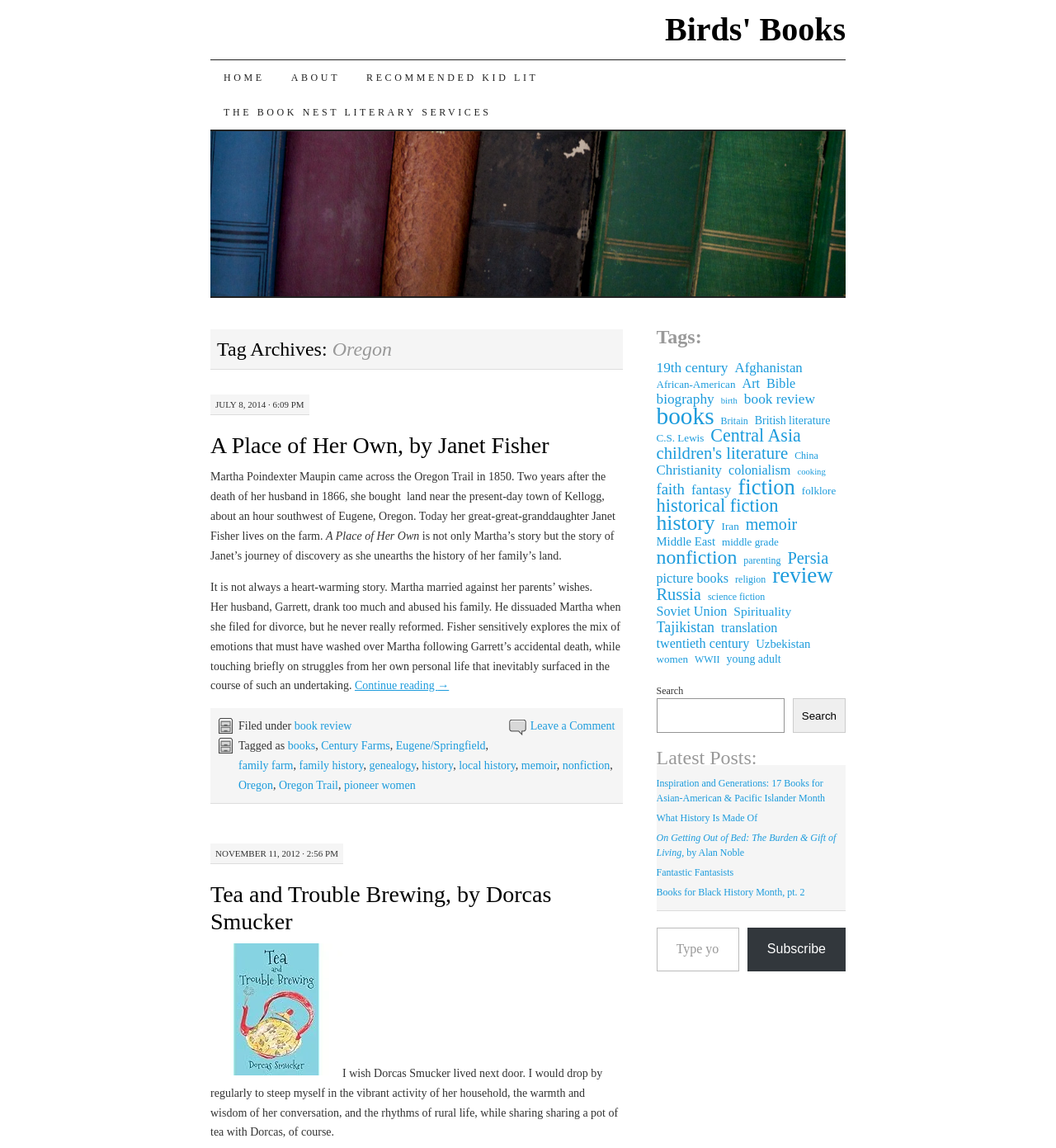Create a detailed narrative describing the layout and content of the webpage.

The webpage is titled "Oregon Archives - Birds' Books" and has a navigation menu at the top with links to "HOME", "ABOUT", "RECOMMENDED KID LIT", and "THE BOOK NEST LITERARY SERVICES". Below the navigation menu, there is a heading "Tag Archives: Oregon" followed by a series of blog posts.

The first blog post is titled "A Place of Her Own, by Janet Fisher" and has a brief summary of the book. The post includes a link to continue reading, as well as tags such as "book review", "Century Farms", "Eugene/Springfield", "family farm", "family history", "genealogy", "history", "local history", "memoir", "nonfiction", "Oregon", "Oregon Trail", and "pioneer women".

The second blog post is titled "Tea and Trouble Brewing, by Dorcas Smucker" and also has a brief summary of the book. The post includes a link to continue reading and has an image of the book cover.

To the right of the blog posts, there is a sidebar with a heading "Tags:" followed by a list of tags, each with a number of items in parentheses. The tags include "19th century", "Afghanistan", "African-American", "Art", "Bible", "biography", "birth", "book review", "books", and many others.

Overall, the webpage appears to be a blog or archive of book reviews and summaries, with a focus on books related to Oregon and its history.